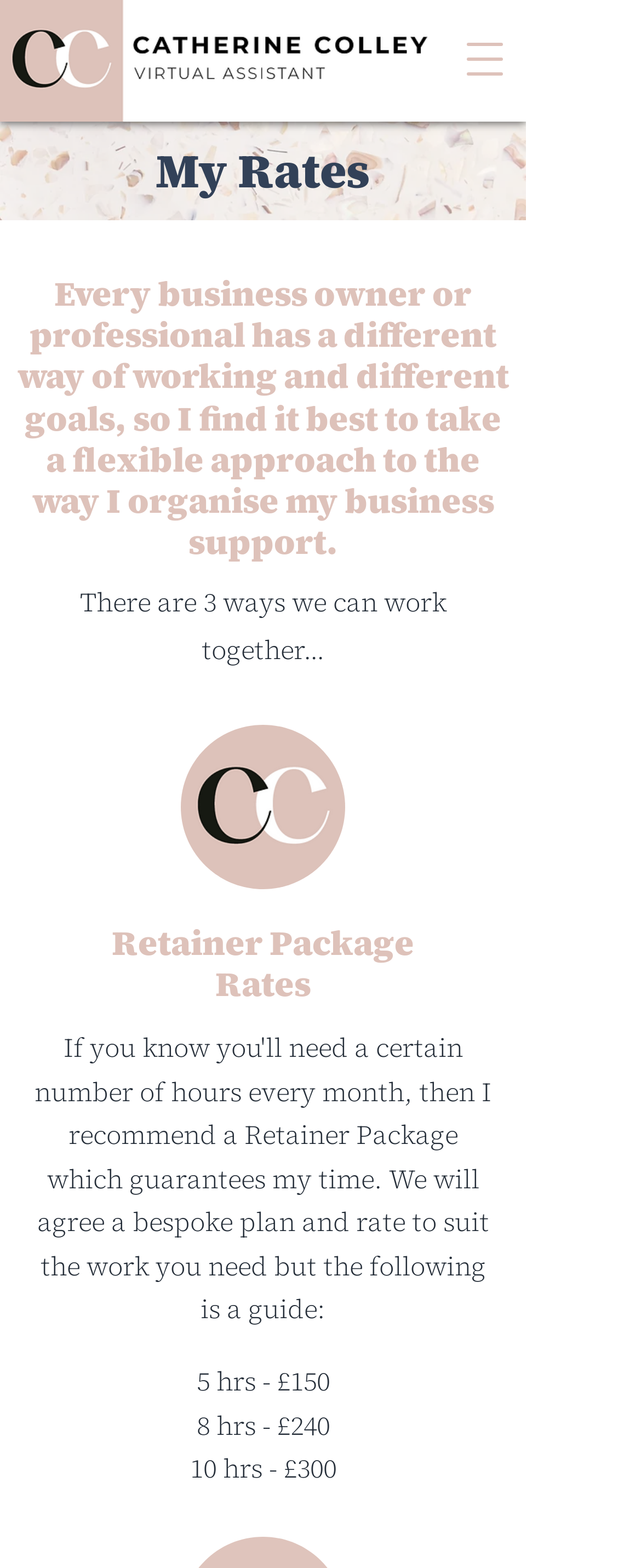What is the background image of the webpage?
Look at the screenshot and respond with a single word or phrase.

Marble Texture